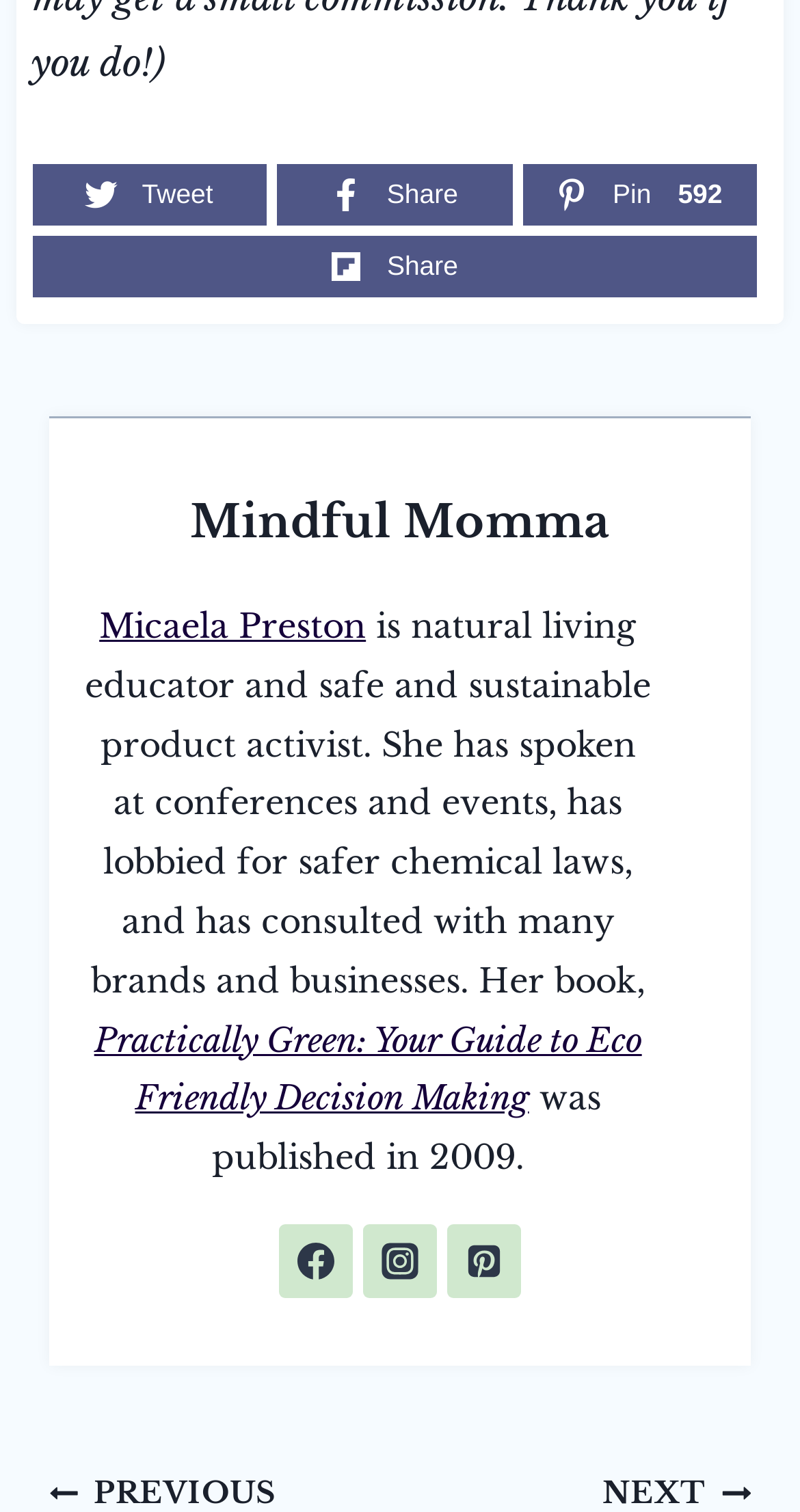Please predict the bounding box coordinates of the element's region where a click is necessary to complete the following instruction: "Visit the 49th shelf website". The coordinates should be represented by four float numbers between 0 and 1, i.e., [left, top, right, bottom].

None